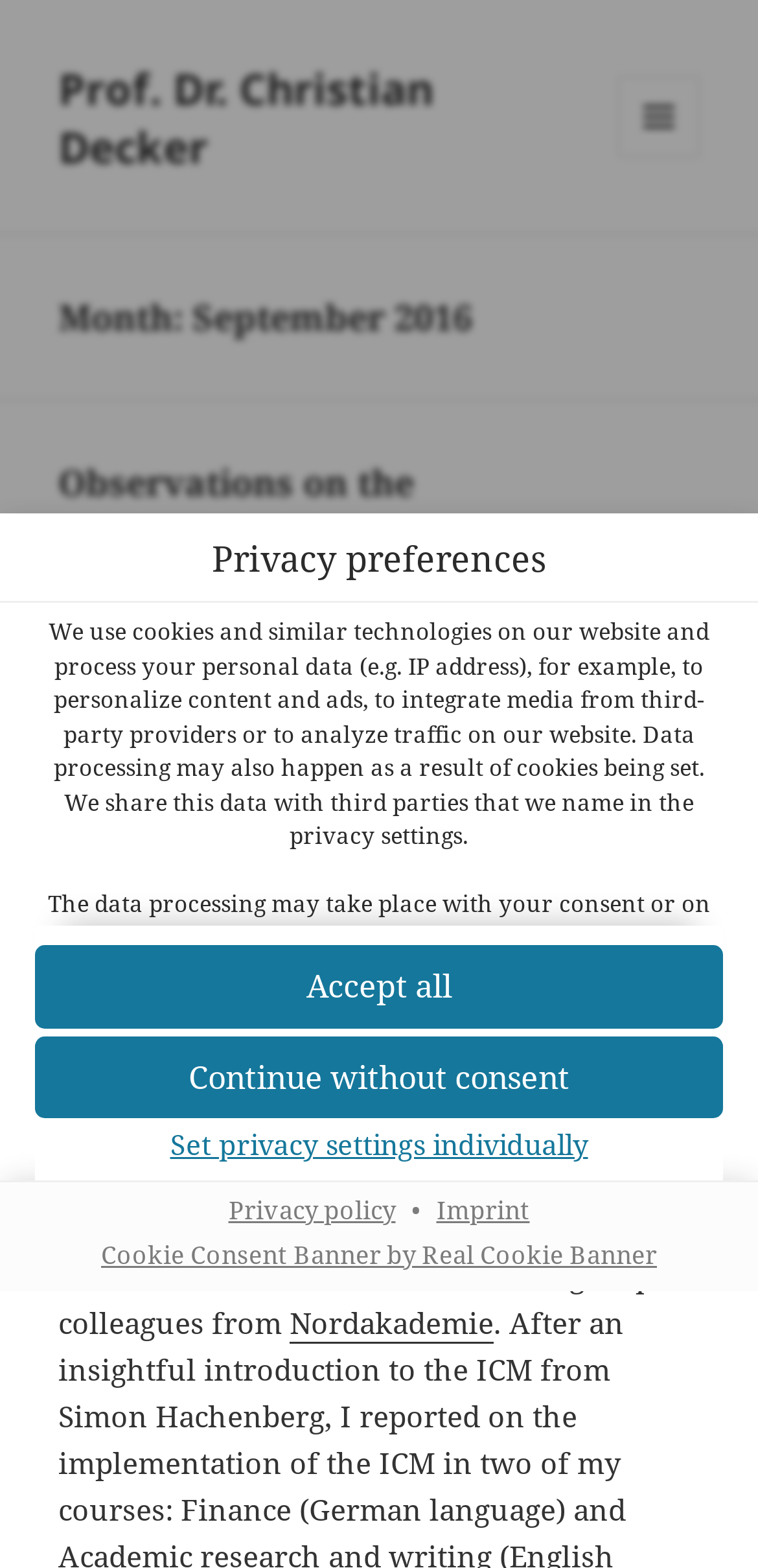What is the main topic of the privacy policy?
Based on the screenshot, respond with a single word or phrase.

Data processing and cookies